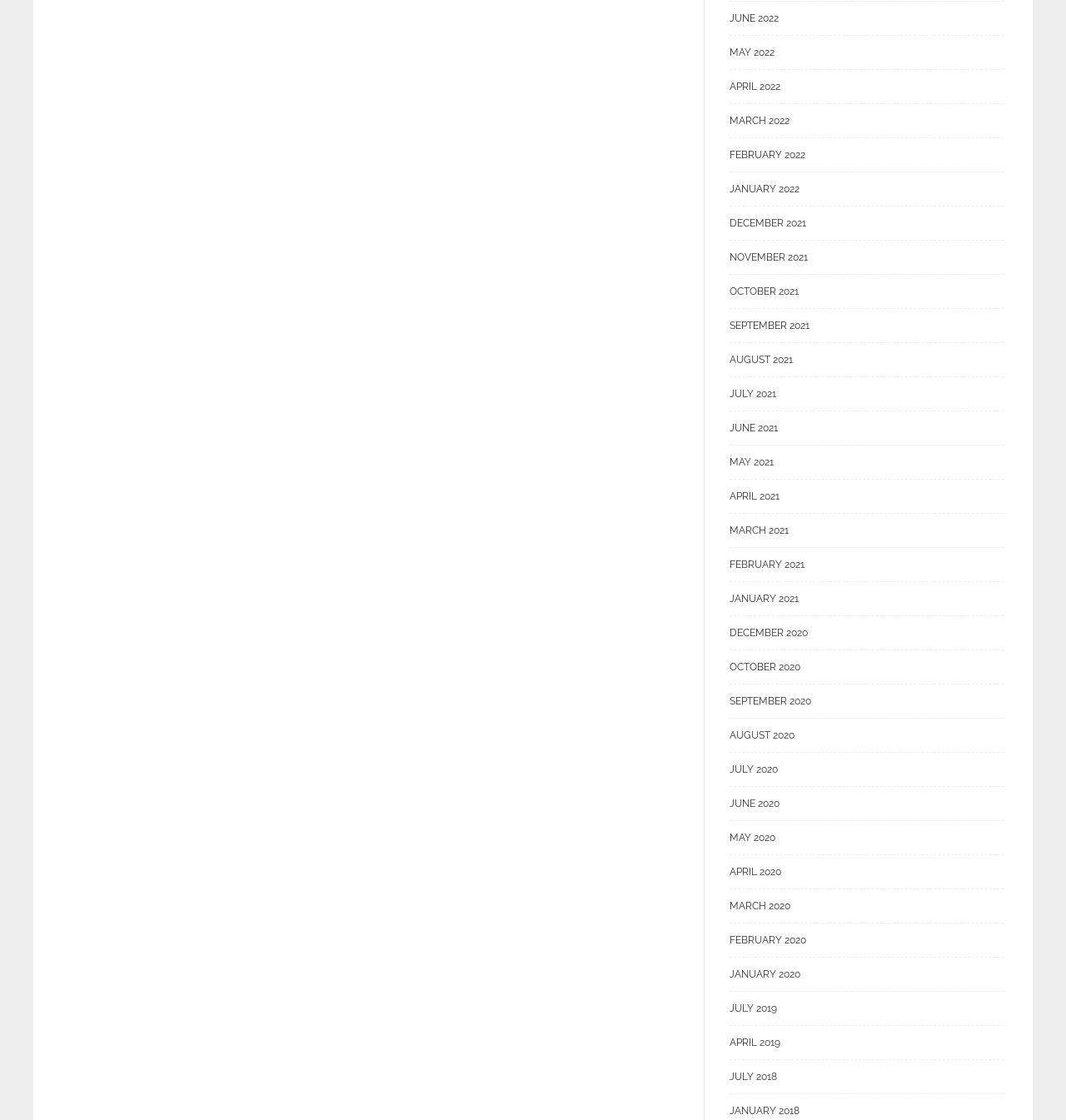Identify the bounding box coordinates of the clickable section necessary to follow the following instruction: "view June 2022". The coordinates should be presented as four float numbers from 0 to 1, i.e., [left, top, right, bottom].

[0.684, 0.009, 0.941, 0.032]